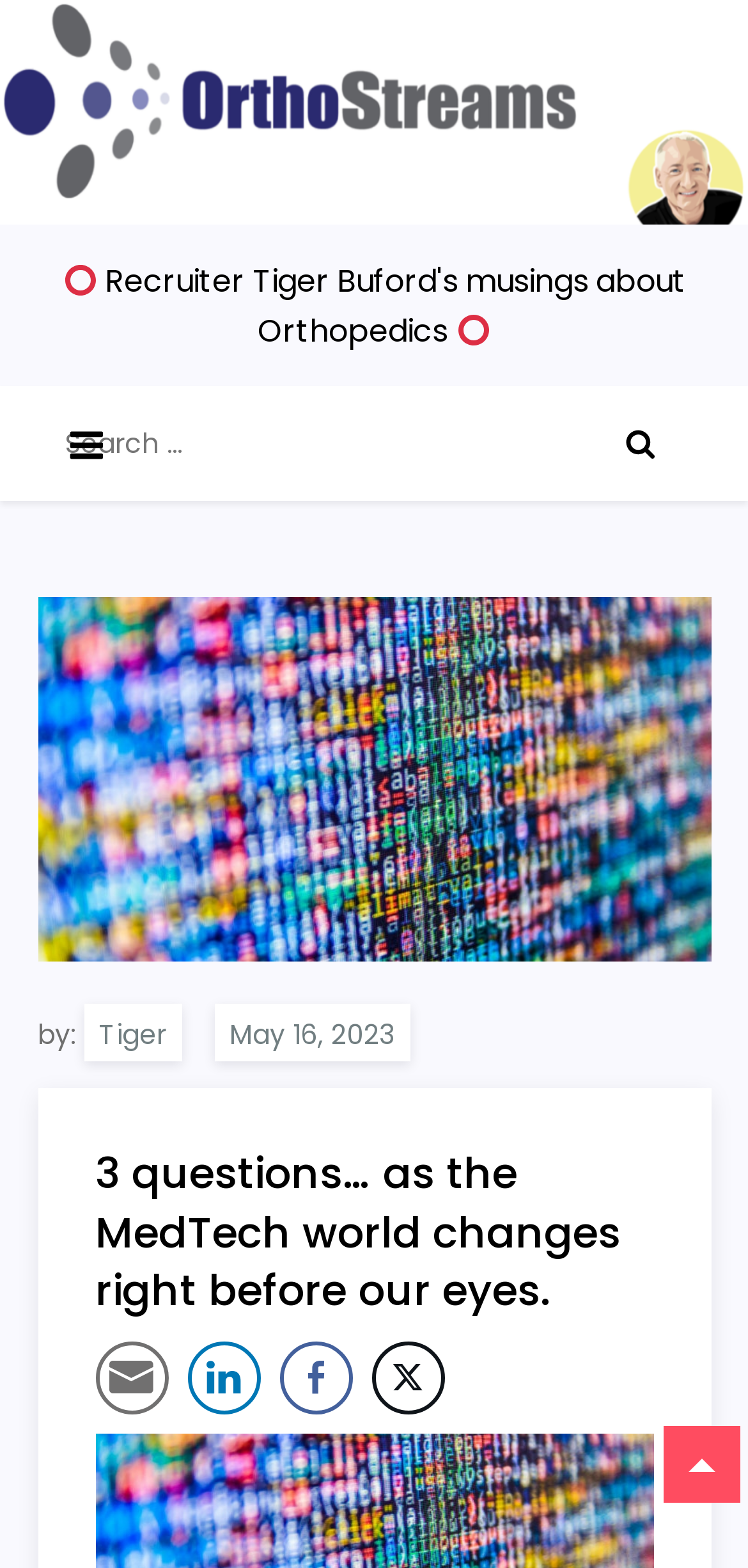Identify the bounding box coordinates of the clickable section necessary to follow the following instruction: "Click on the primary menu". The coordinates should be presented as four float numbers from 0 to 1, i.e., [left, top, right, bottom].

[0.05, 0.246, 0.178, 0.319]